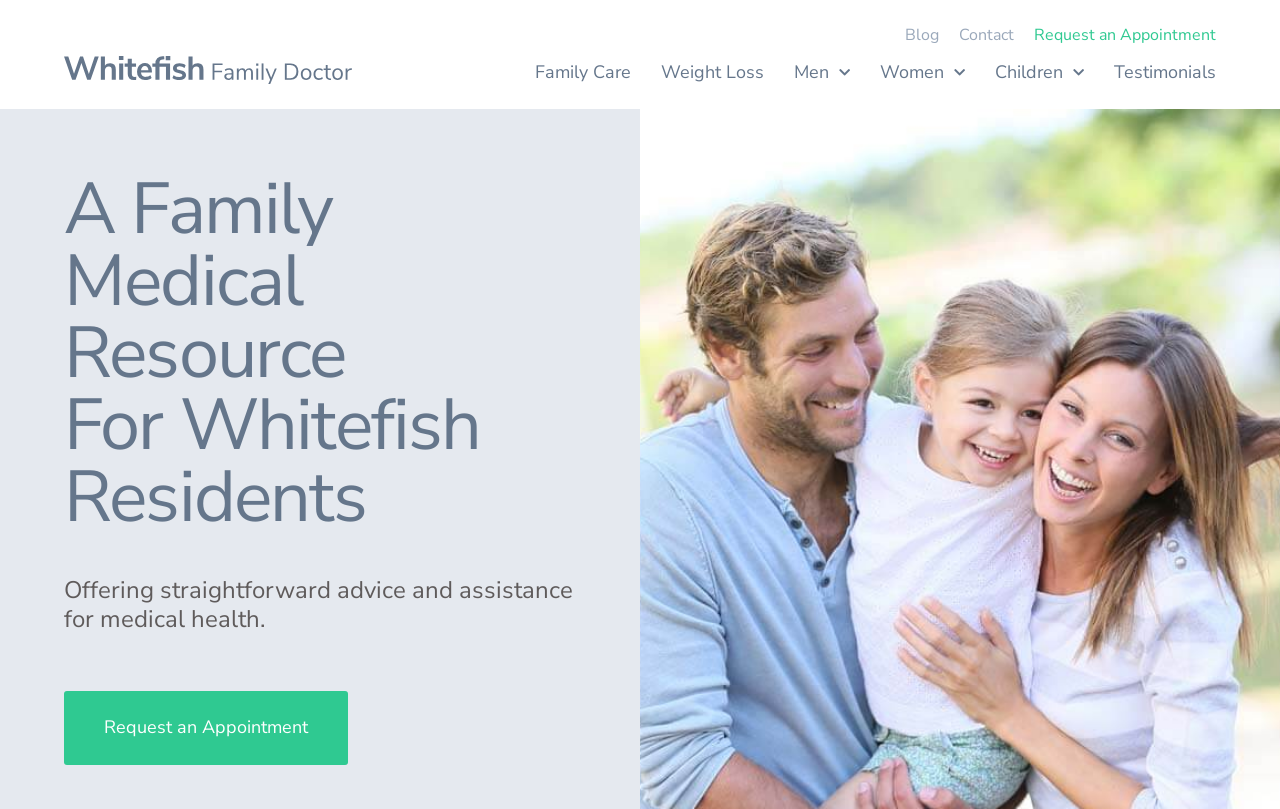What is the topic of the 'Blog' section?
Look at the screenshot and give a one-word or phrase answer.

Medical health